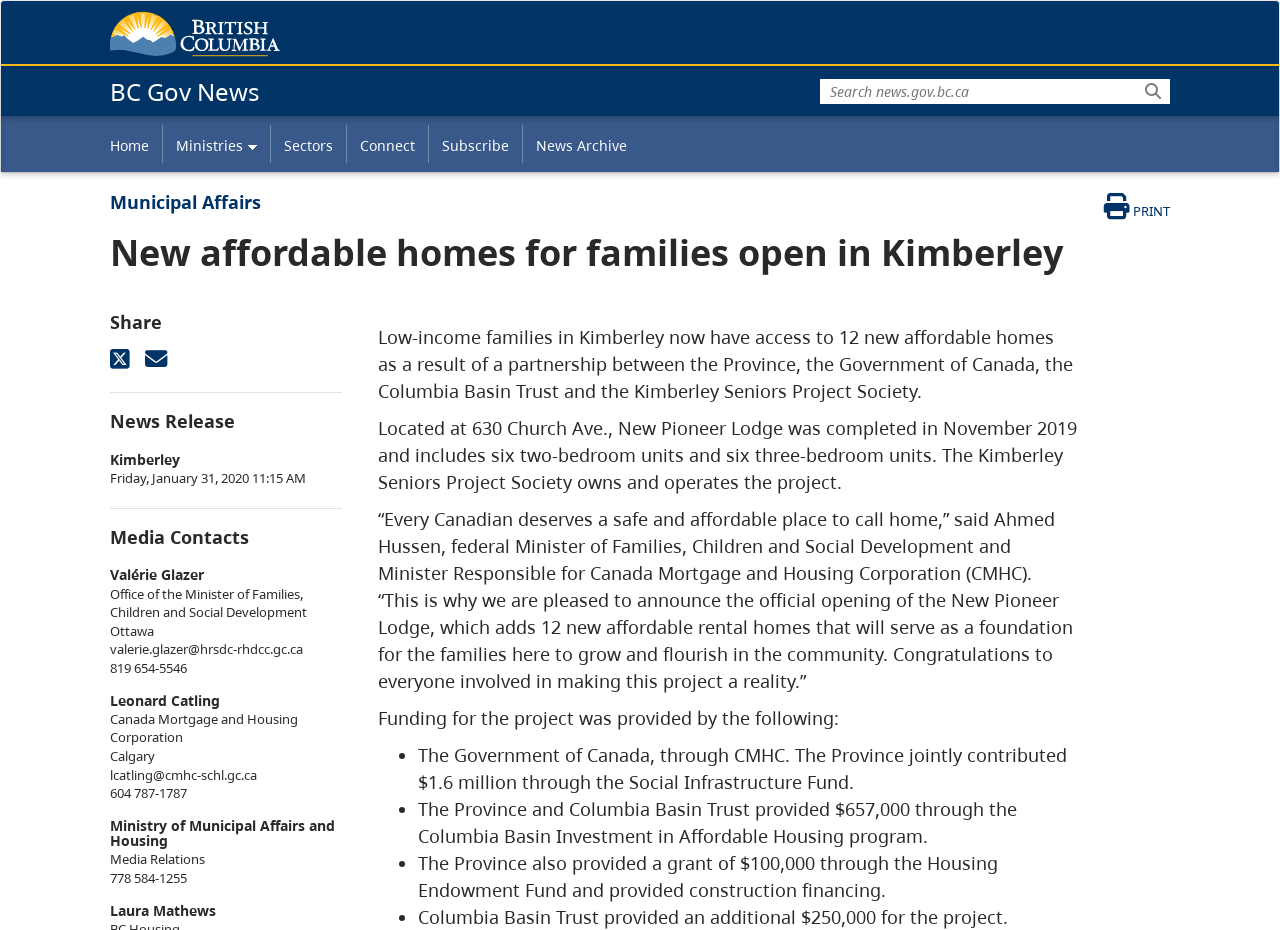Generate a thorough caption detailing the webpage content.

The webpage is about the opening of 12 new affordable homes in Kimberley, British Columbia, Canada. At the top of the page, there is a header section with a link to the "Government of B.C." and a heading "BC Gov News". Below this, there is a search bar with a "Search" button. 

On the left side of the page, there is a navigation menu with links to "Home", "Ministries", "Sectors", "Connect", "Subscribe", and "News Archive". 

The main content of the page is divided into sections. The first section has a heading "Municipal Affairs" and a subheading "New affordable homes for families open in Kimberley". Below this, there are links to share the news on various platforms and an option to send an email. 

The next section has a heading "News Release" and provides details about the new affordable homes, including the location, number of units, and the organizations involved in the project. 

Following this, there are quotes from government officials and details about the funding for the project, including the amounts contributed by the Government of Canada, the Province, and the Columbia Basin Trust. 

At the bottom of the page, there are contact details for media representatives, including names, titles, organizations, email addresses, and phone numbers.